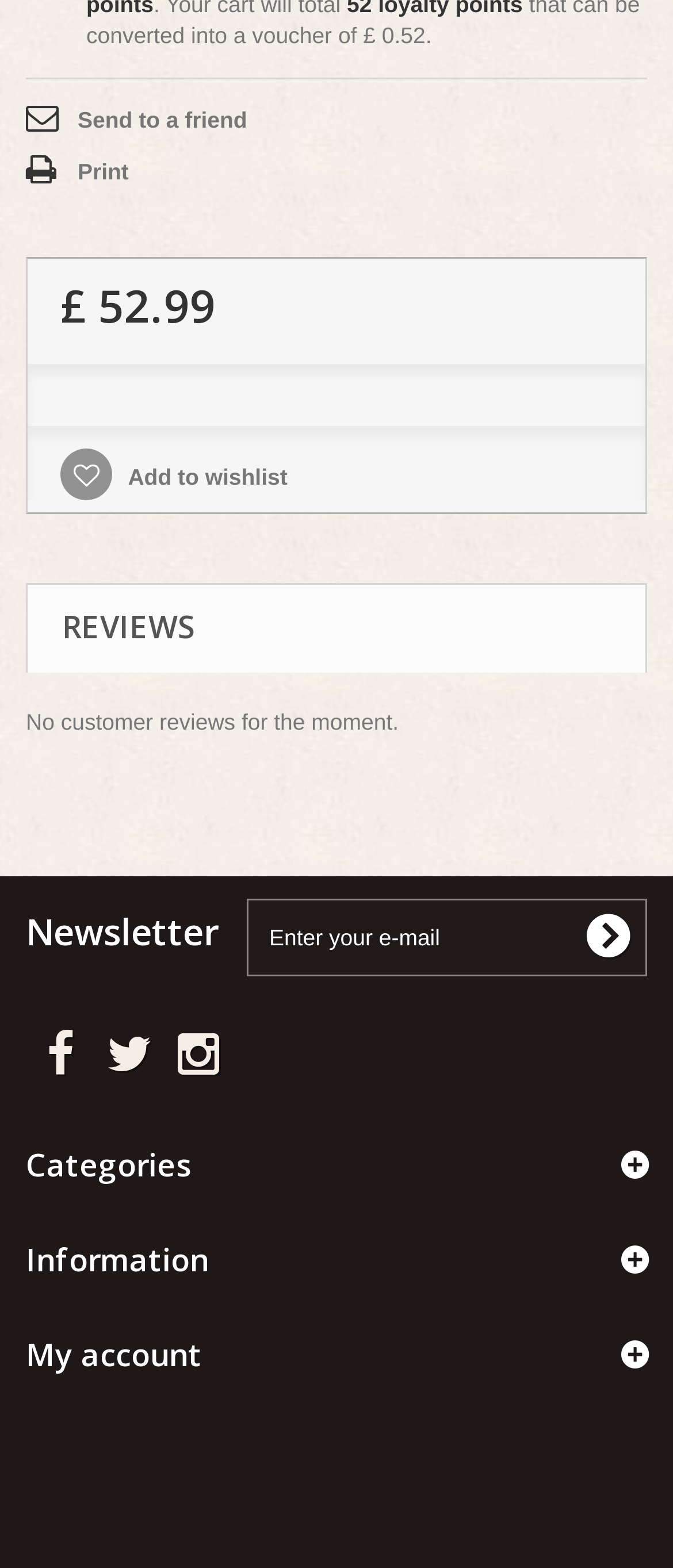Could you highlight the region that needs to be clicked to execute the instruction: "Print"?

[0.038, 0.098, 0.191, 0.122]